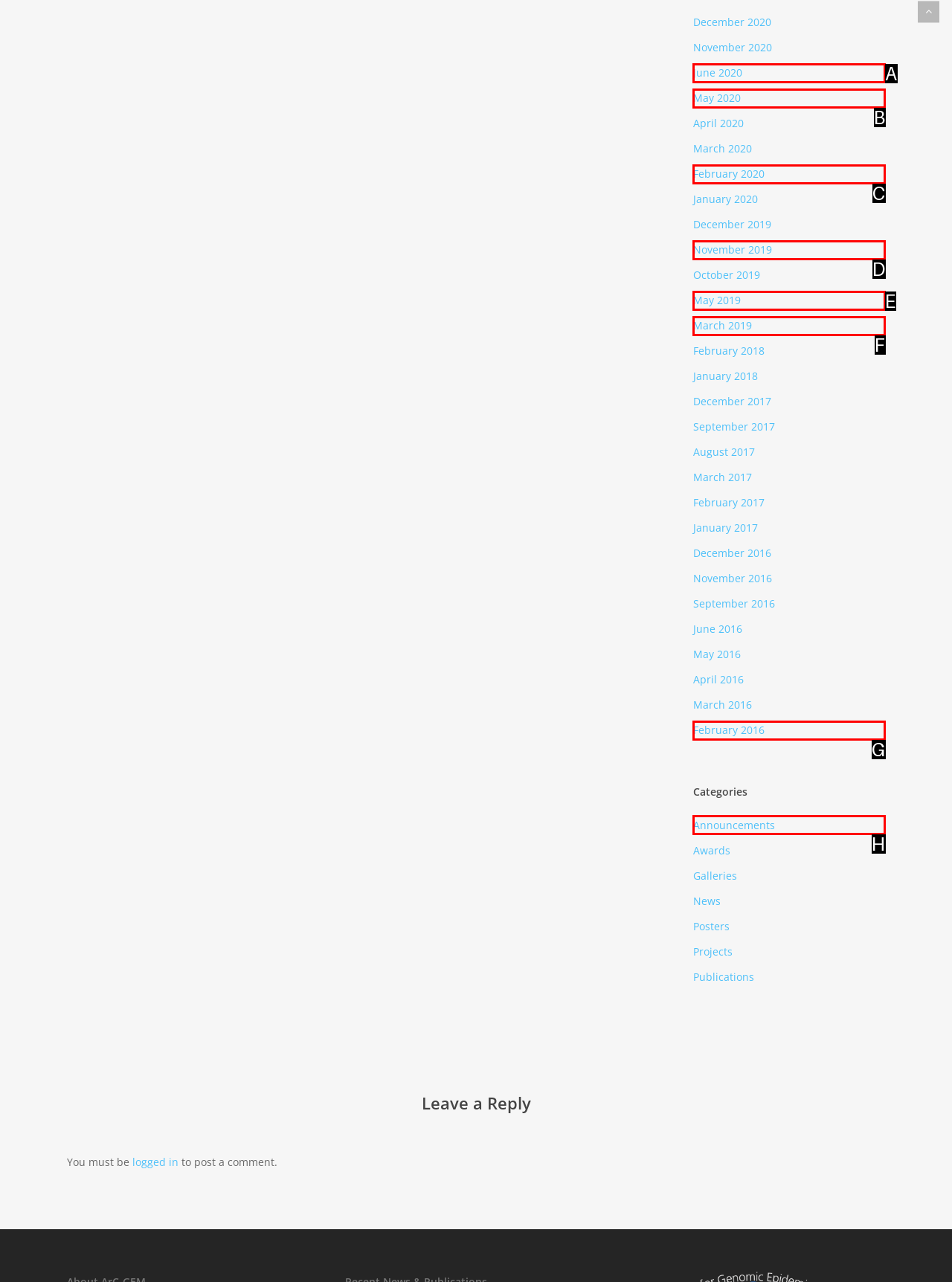Determine which option should be clicked to carry out this task: Browse Announcements category
State the letter of the correct choice from the provided options.

H